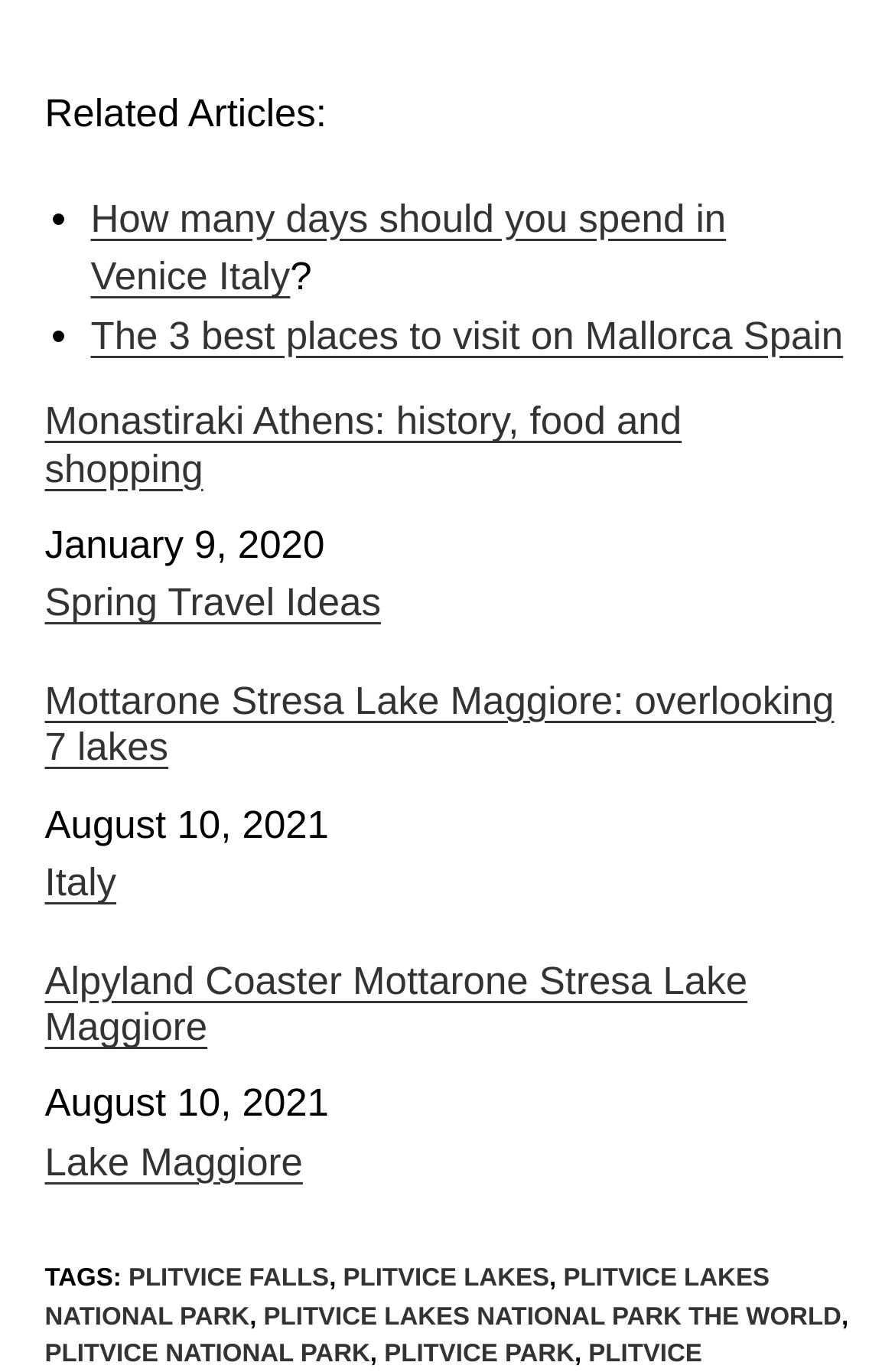Locate the bounding box coordinates of the element's region that should be clicked to carry out the following instruction: "Explore 'Mottarone Stresa Lake Maggiore: overlooking 7 lakes'". The coordinates need to be four float numbers between 0 and 1, i.e., [left, top, right, bottom].

[0.05, 0.495, 0.95, 0.563]